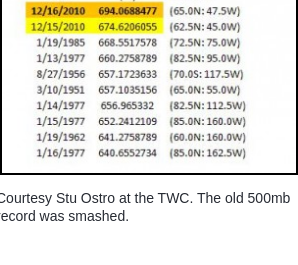Who is credited for the image?
With the help of the image, please provide a detailed response to the question.

The image is credited to Stu Ostro, who is affiliated with The Weather Channel (TWC), indicating the importance of these findings in understanding extreme weather patterns.